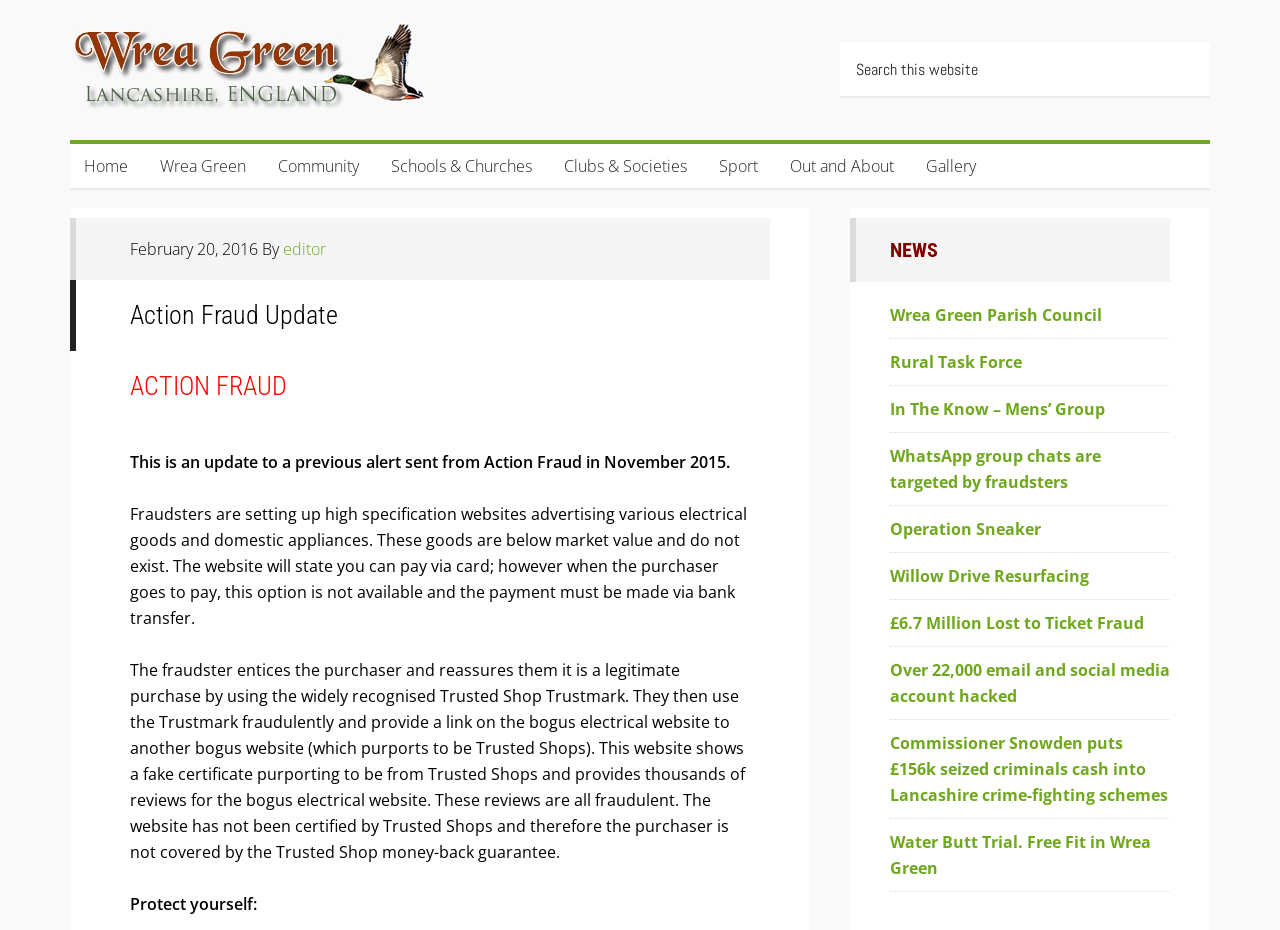Please find the bounding box coordinates of the element that must be clicked to perform the given instruction: "Search this website". The coordinates should be four float numbers from 0 to 1, i.e., [left, top, right, bottom].

[0.656, 0.046, 0.945, 0.103]